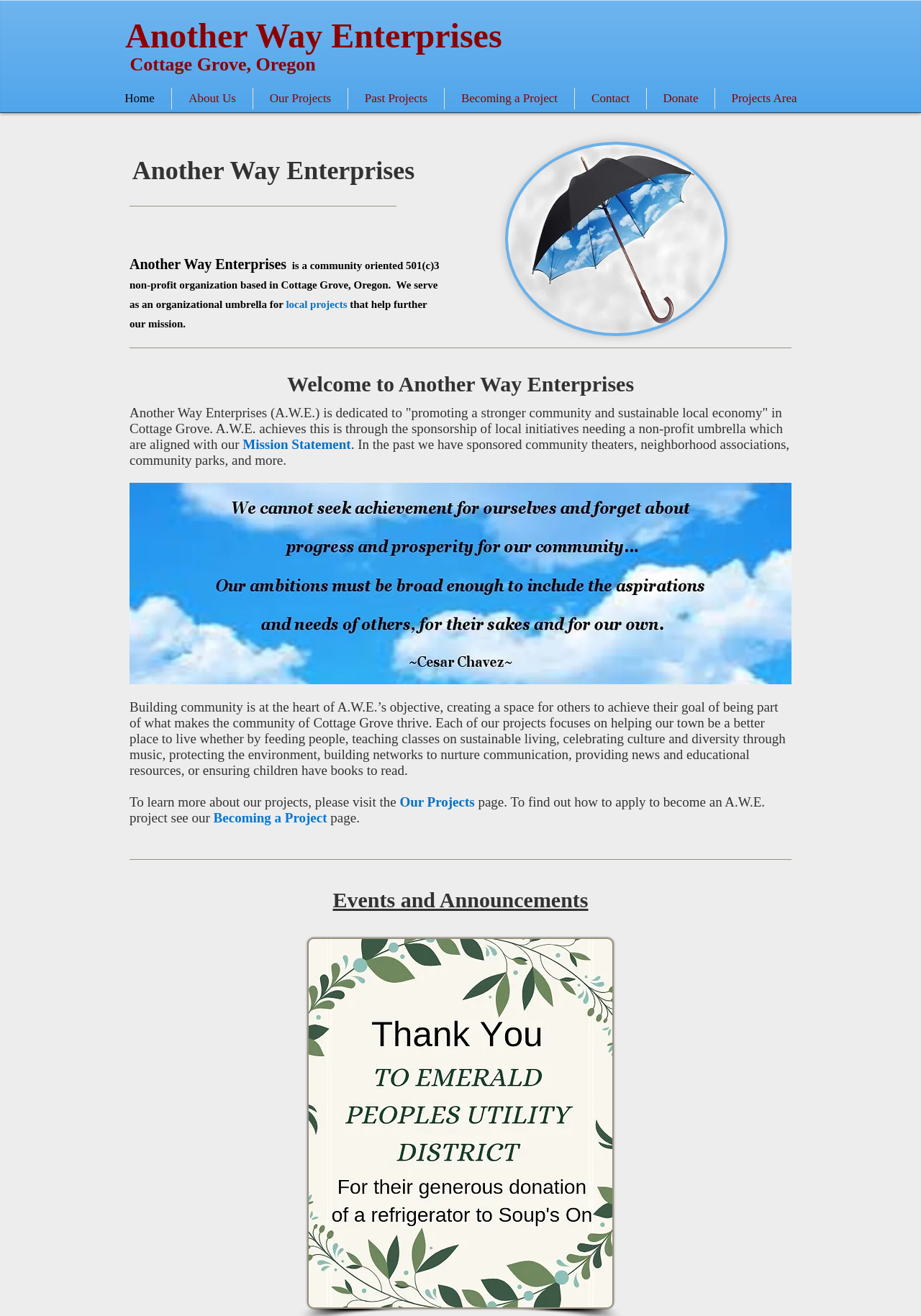Please answer the following question using a single word or phrase: 
What is the name of the image at the bottom of the page?

THANK YOU EPUD.jpg